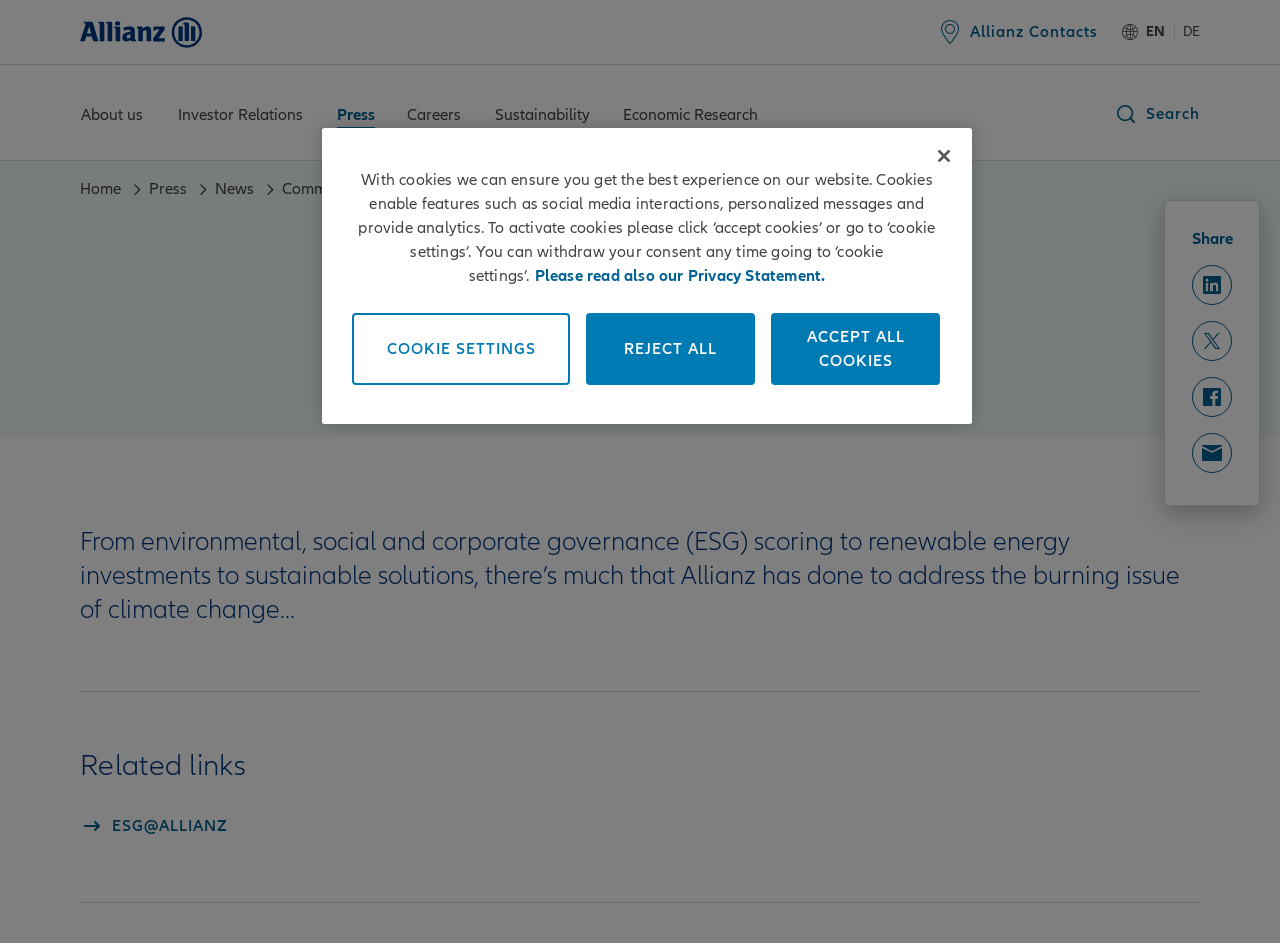Find and indicate the bounding box coordinates of the region you should select to follow the given instruction: "Search for something".

[0.87, 0.108, 0.938, 0.133]